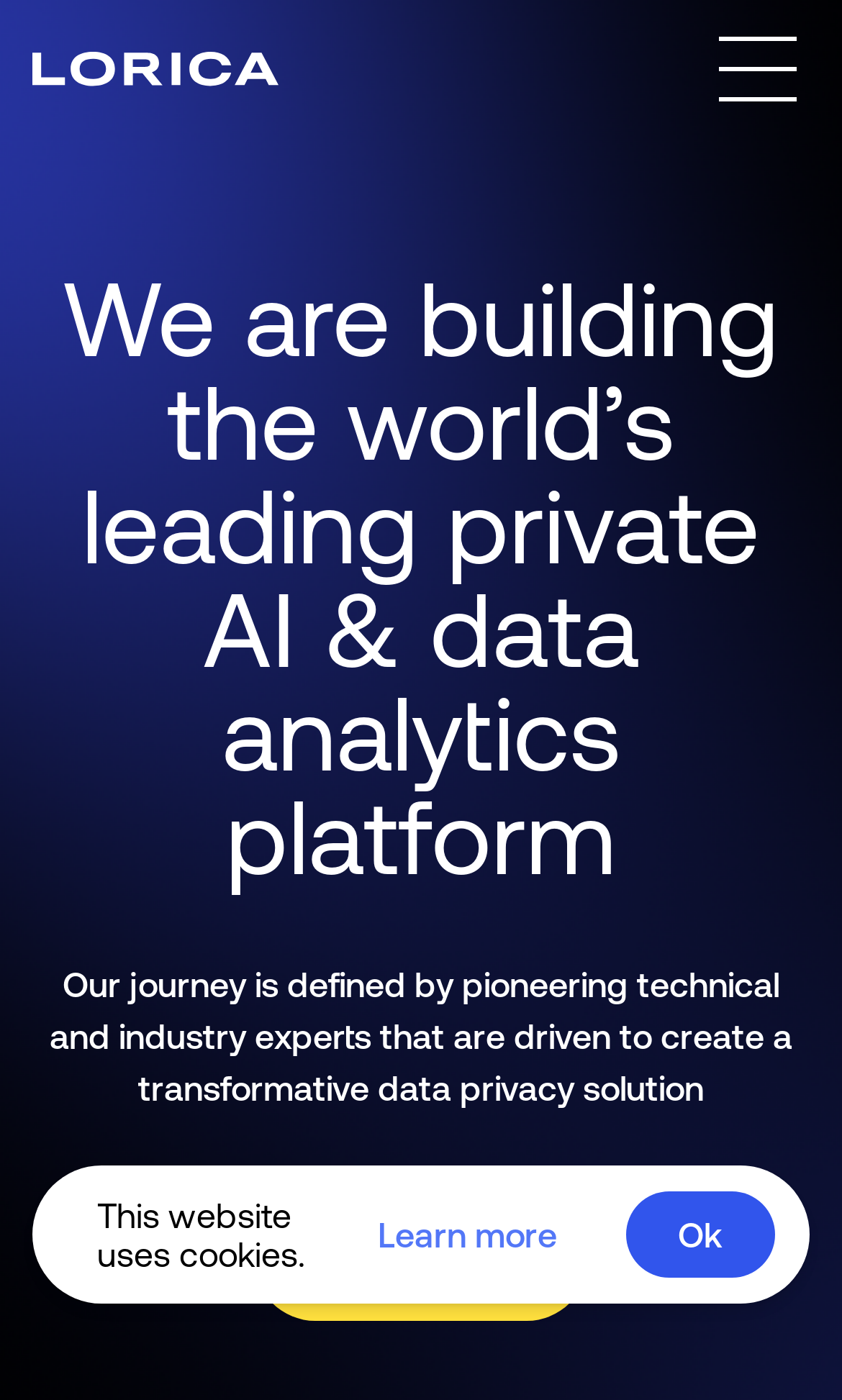Describe all the key features of the webpage in detail.

The webpage is about the company's mission to build a leading private AI and data analytics platform. At the top left corner, there is a link to go to the homepage, accompanied by a small image. On the opposite side, at the top right corner, there is a button with no label. 

Below the top section, the company's mission statement is prominently displayed as a heading, taking up most of the width of the page. This statement reads, "We are building the world’s leading private AI & data analytics platform." 

Further down, there is a paragraph of text that describes the company's journey, led by technical and industry experts who aim to create a transformative data privacy solution. This text is positioned below the mission statement and spans about 90% of the page's width.

At the bottom of the page, there are three elements aligned horizontally. From left to right, there is a notice stating "This website uses cookies," followed by a link to "Contact us," and then a link to "Learn more" about the cookies. Below these elements, there is a button labeled "Ok" at the bottom right corner of the page.